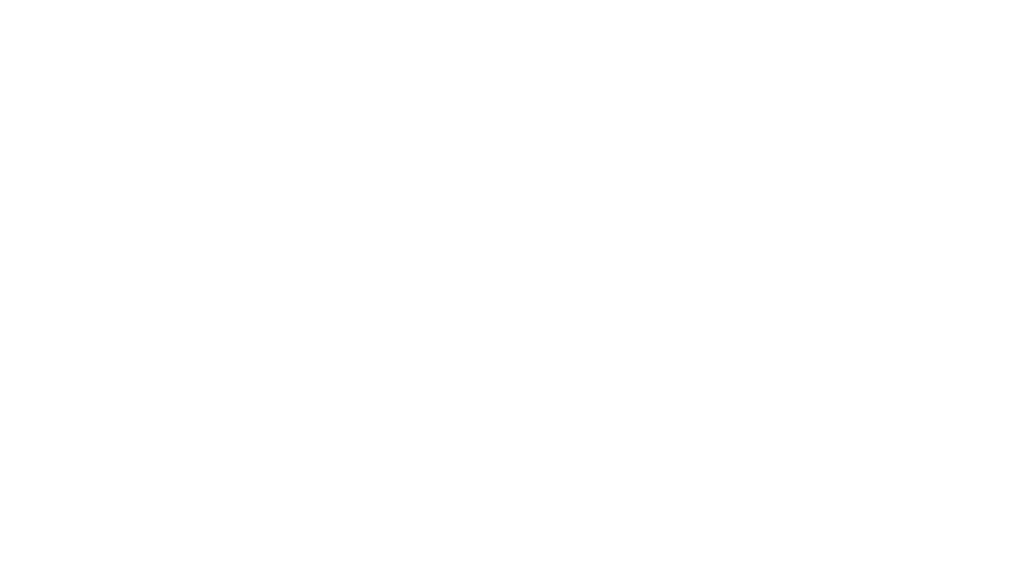Answer this question using a single word or a brief phrase:
What is the focus of the transformation portrait experience?

Uplifting and inspiring women